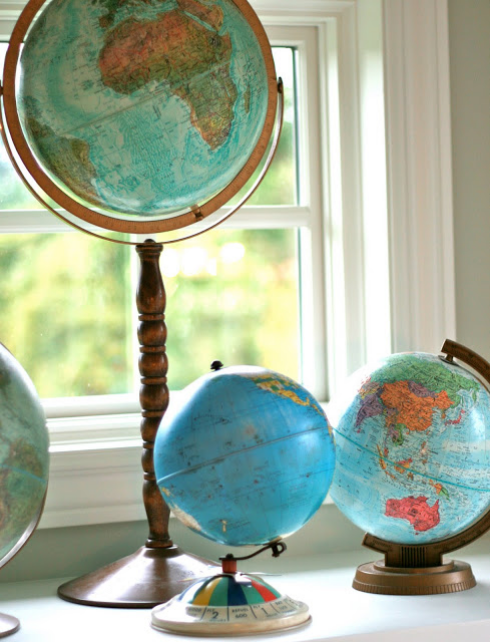What is the purpose of the display?
Please give a well-detailed answer to the question.

The display is both educational, as it showcases geographical details, and aesthetically pleasing, as it evokes a sense of nostalgia, exploration, and a love for geography, making it a unique and captivating arrangement.